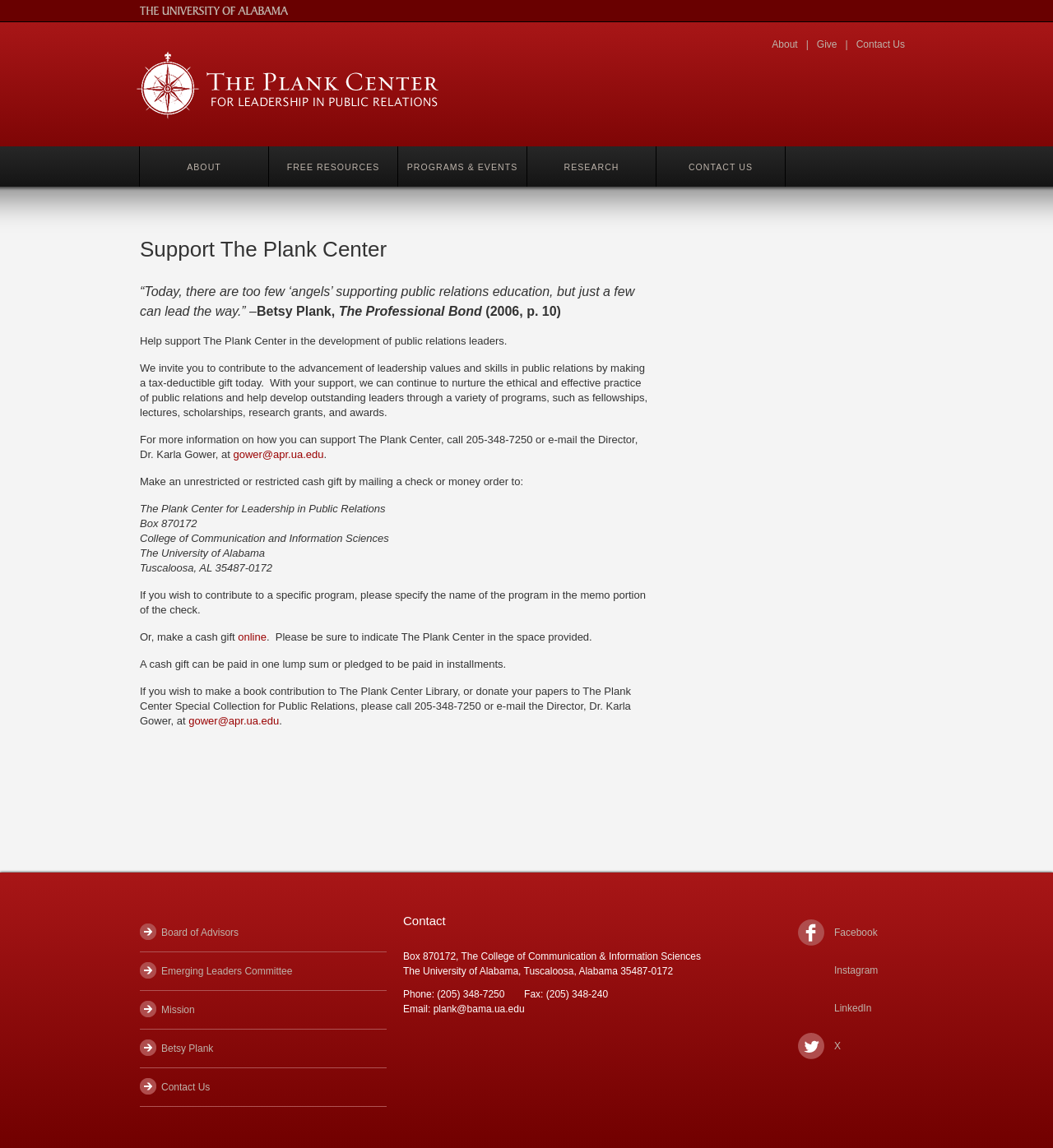Ascertain the bounding box coordinates for the UI element detailed here: "University of Alabama". The coordinates should be provided as [left, top, right, bottom] with each value being a float between 0 and 1.

[0.133, 0.006, 0.273, 0.013]